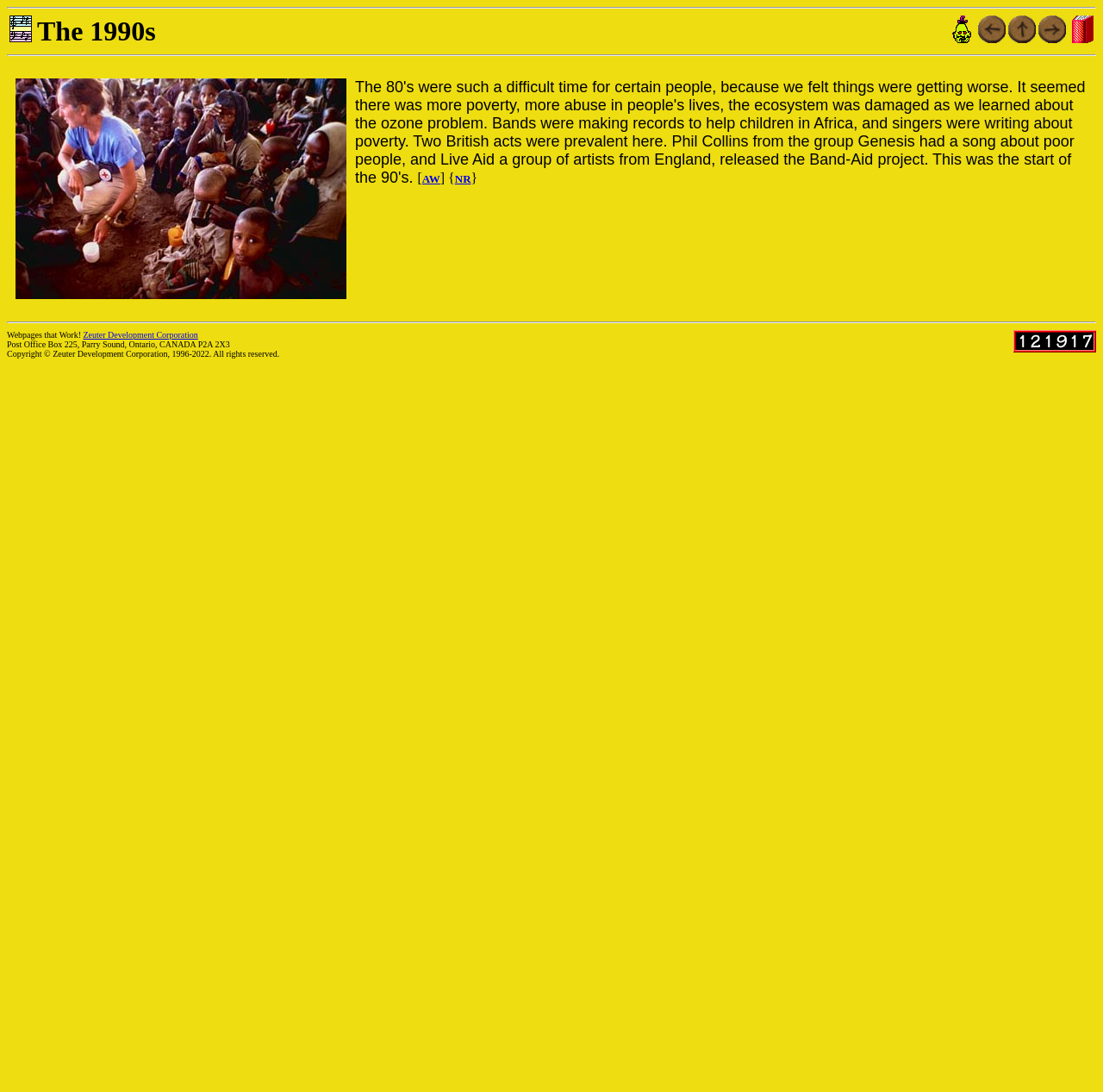What is the topic of the image below the navigation buttons?
Answer the question with just one word or phrase using the image.

British Red Cross worker